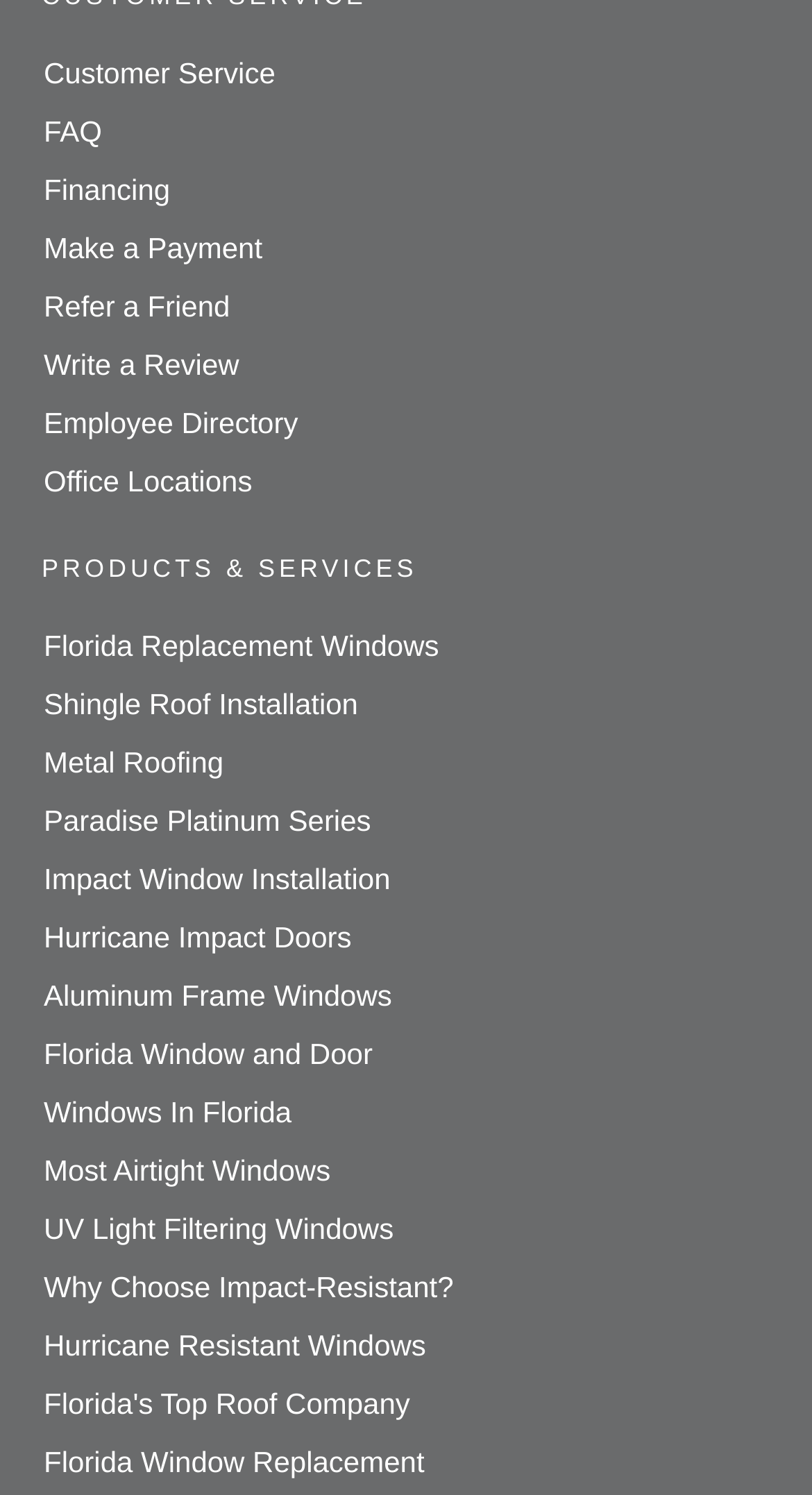How many types of windows are mentioned?
Refer to the screenshot and answer in one word or phrase.

10